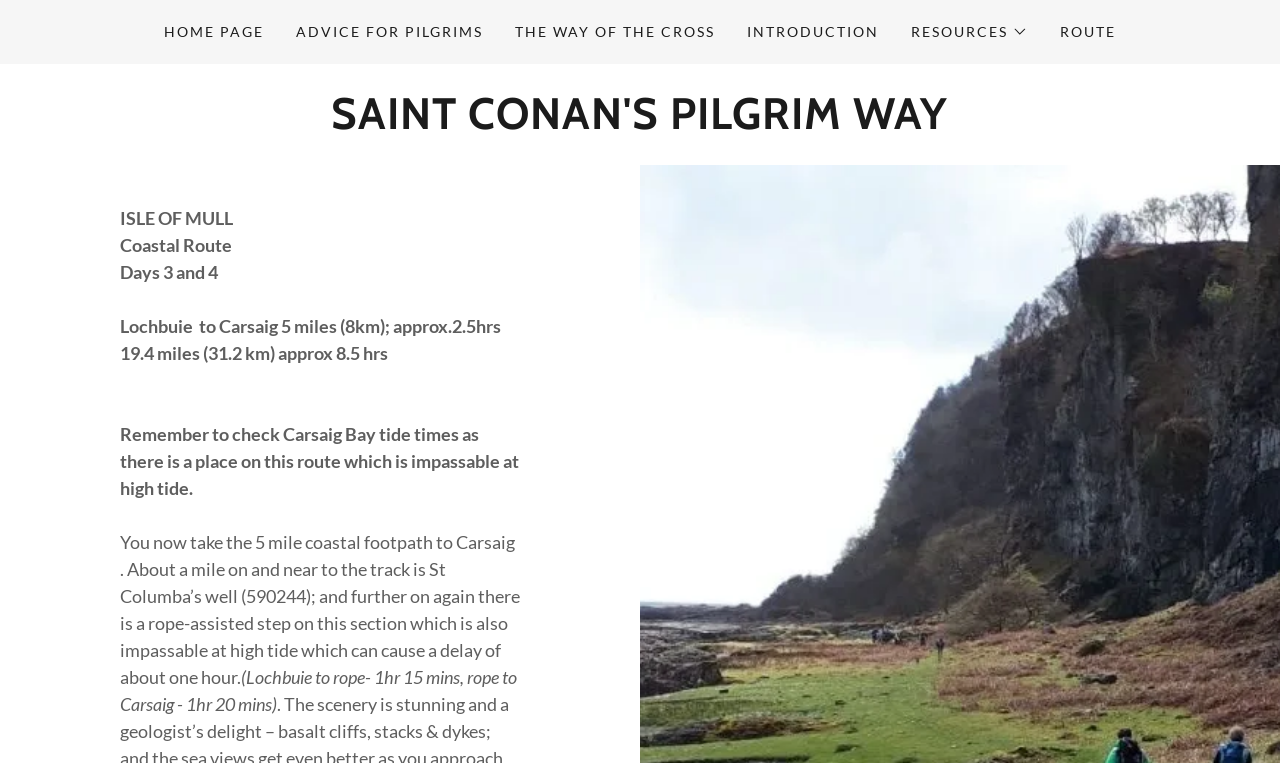Find the bounding box coordinates for the HTML element described in this sentence: "Resources". Provide the coordinates as four float numbers between 0 and 1, in the format [left, top, right, bottom].

[0.712, 0.026, 0.803, 0.058]